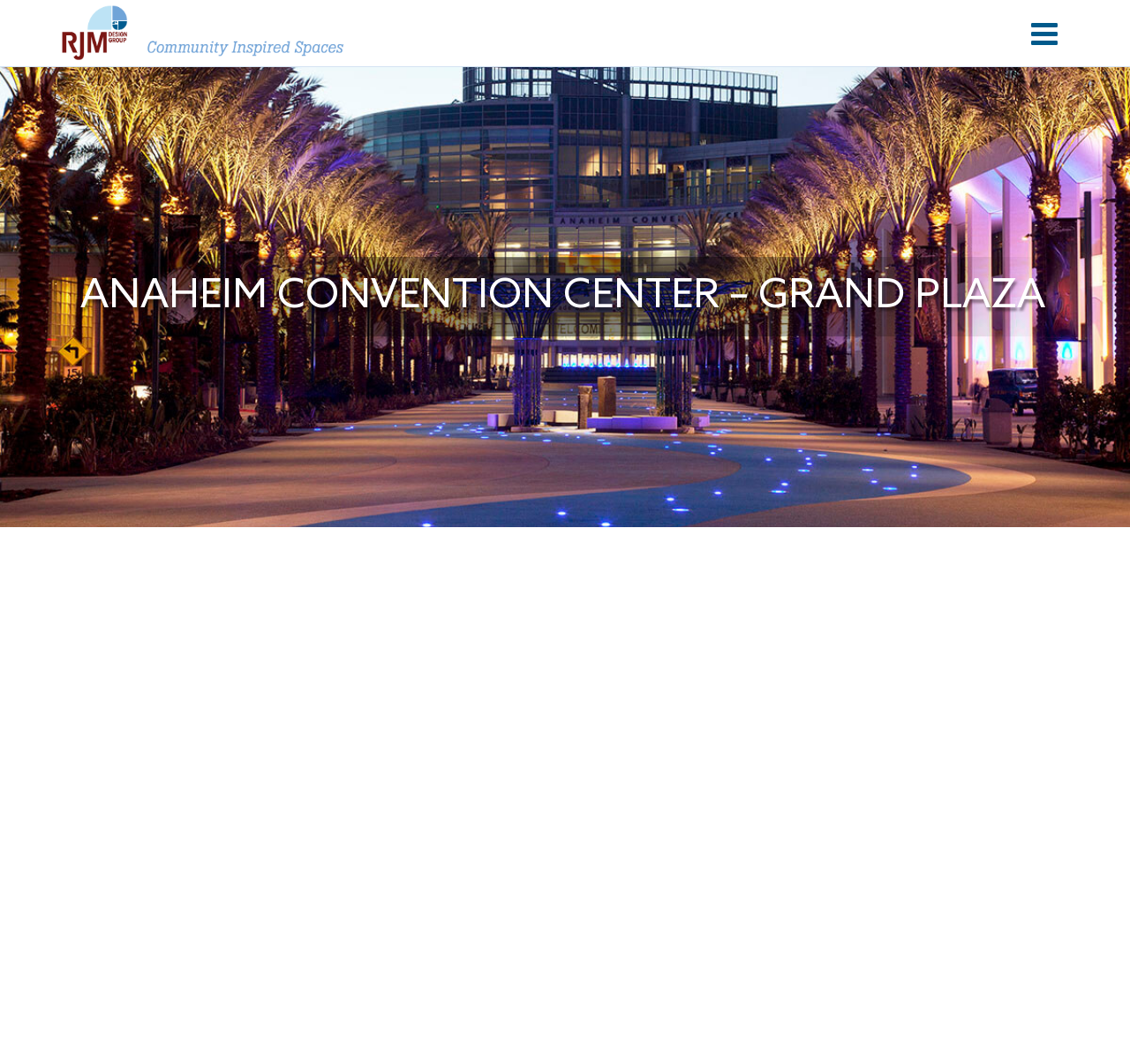Please provide the bounding box coordinate of the region that matches the element description: alt="rjmdesigngroup.com". Coordinates should be in the format (top-left x, top-left y, bottom-right x, bottom-right y) and all values should be between 0 and 1.

[0.05, 0.002, 0.304, 0.059]